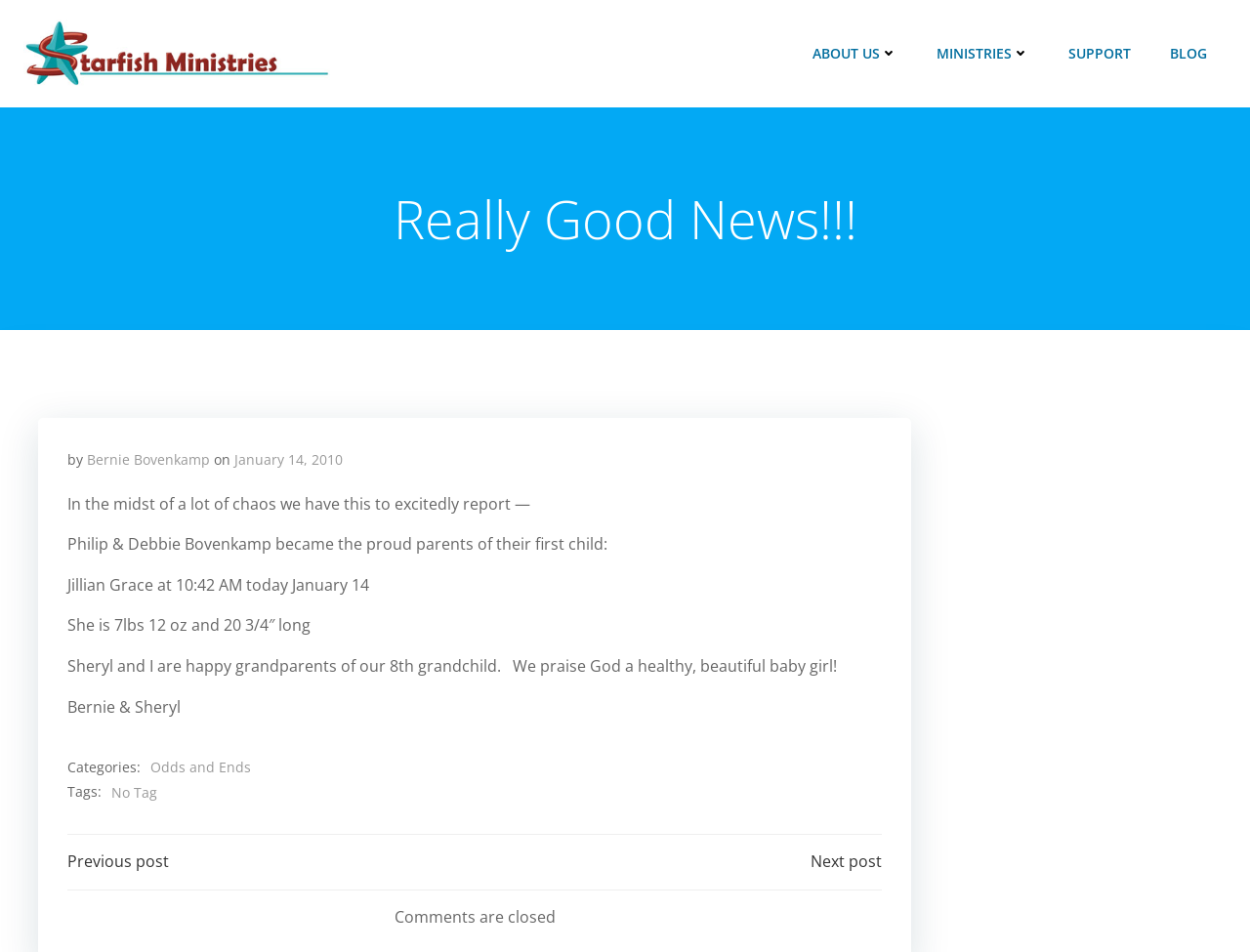Respond to the question with just a single word or phrase: 
What is the weight of Jillian Grace?

7lbs 12 oz